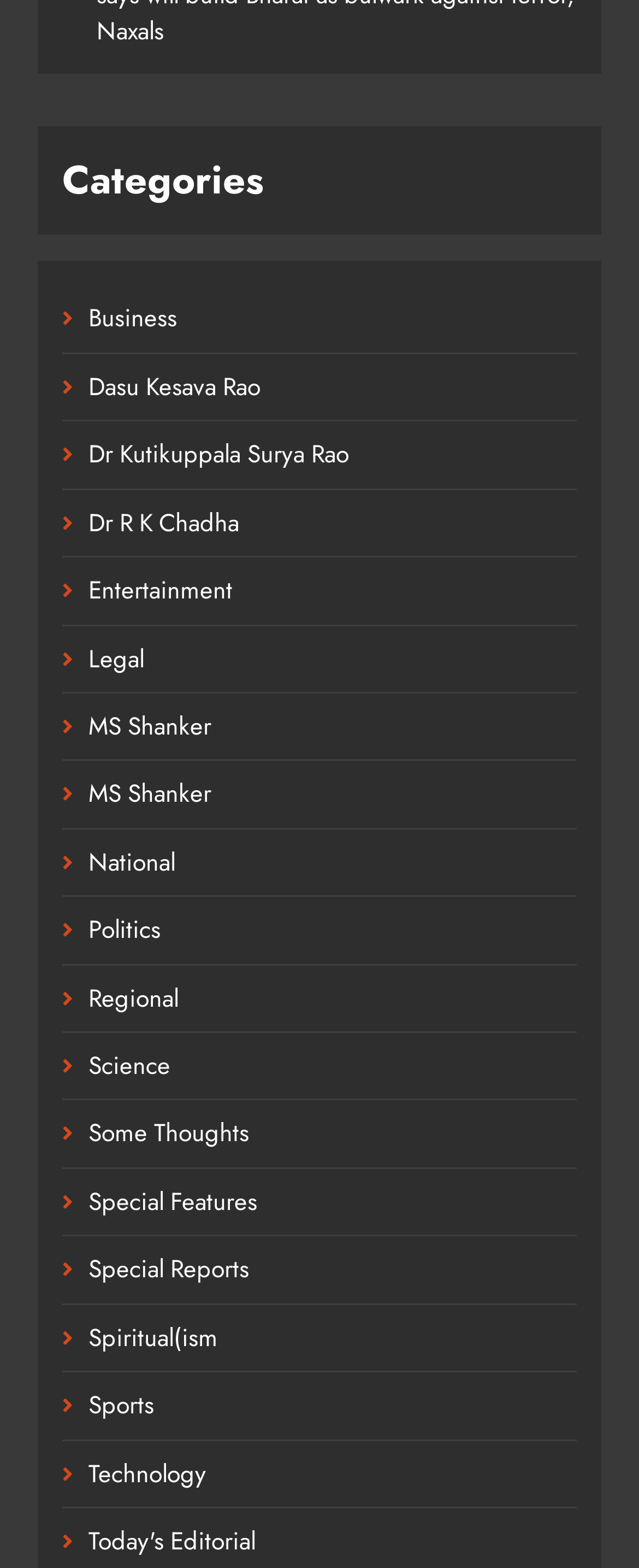Locate the bounding box coordinates of the item that should be clicked to fulfill the instruction: "Click on Business category".

[0.138, 0.192, 0.277, 0.215]